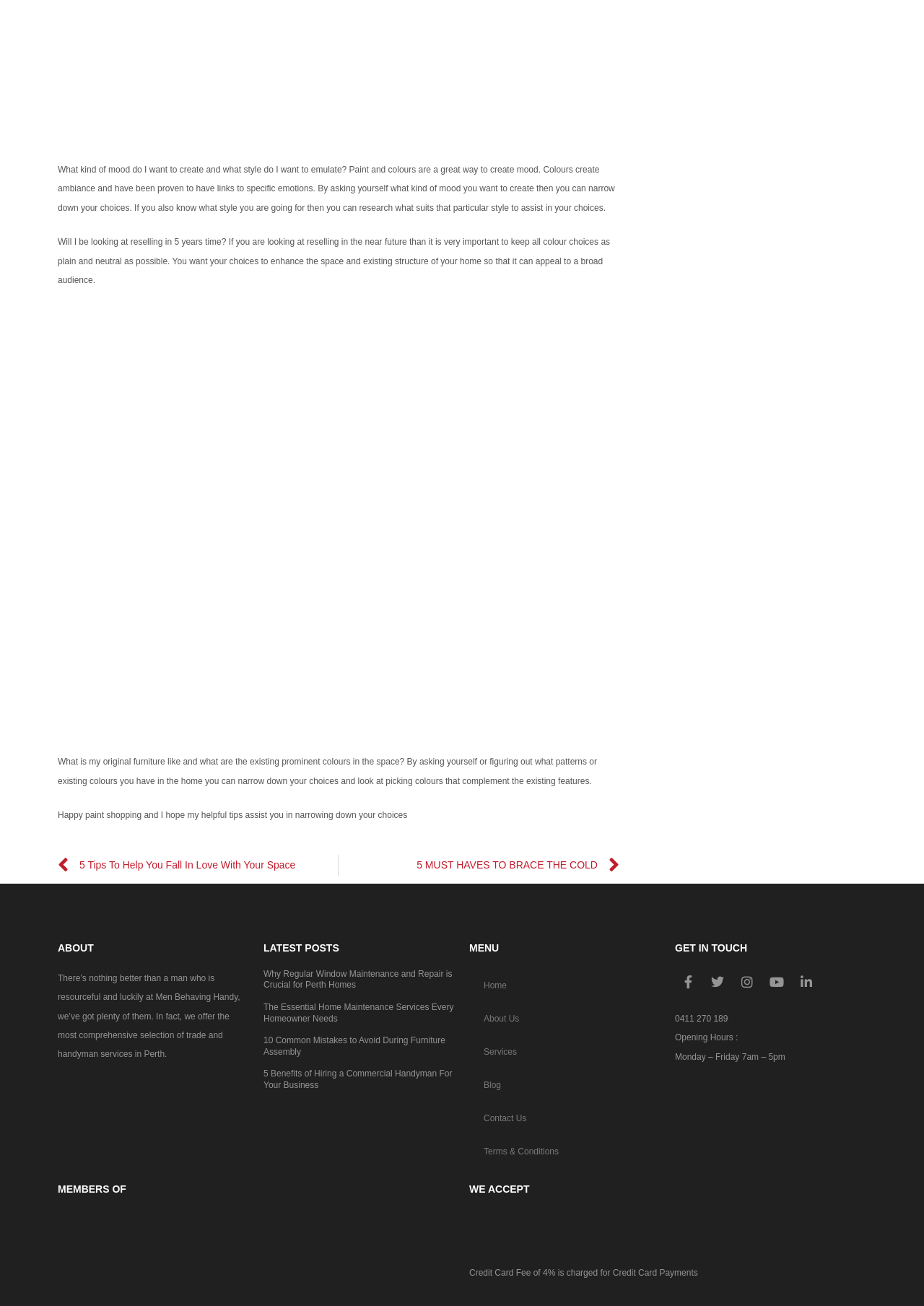Identify the bounding box coordinates for the element you need to click to achieve the following task: "Click on 'Prev 5 Tips To Help You Fall In Love With Your Space'". Provide the bounding box coordinates as four float numbers between 0 and 1, in the form [left, top, right, bottom].

[0.062, 0.654, 0.366, 0.671]